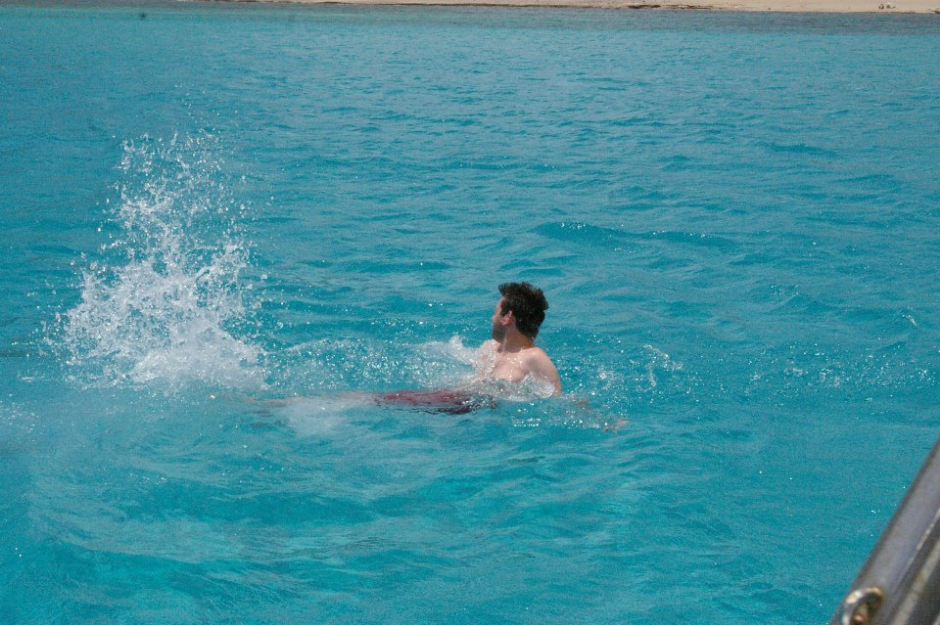Please provide a one-word or phrase answer to the question: 
What is visible in the background?

sandy shoreline